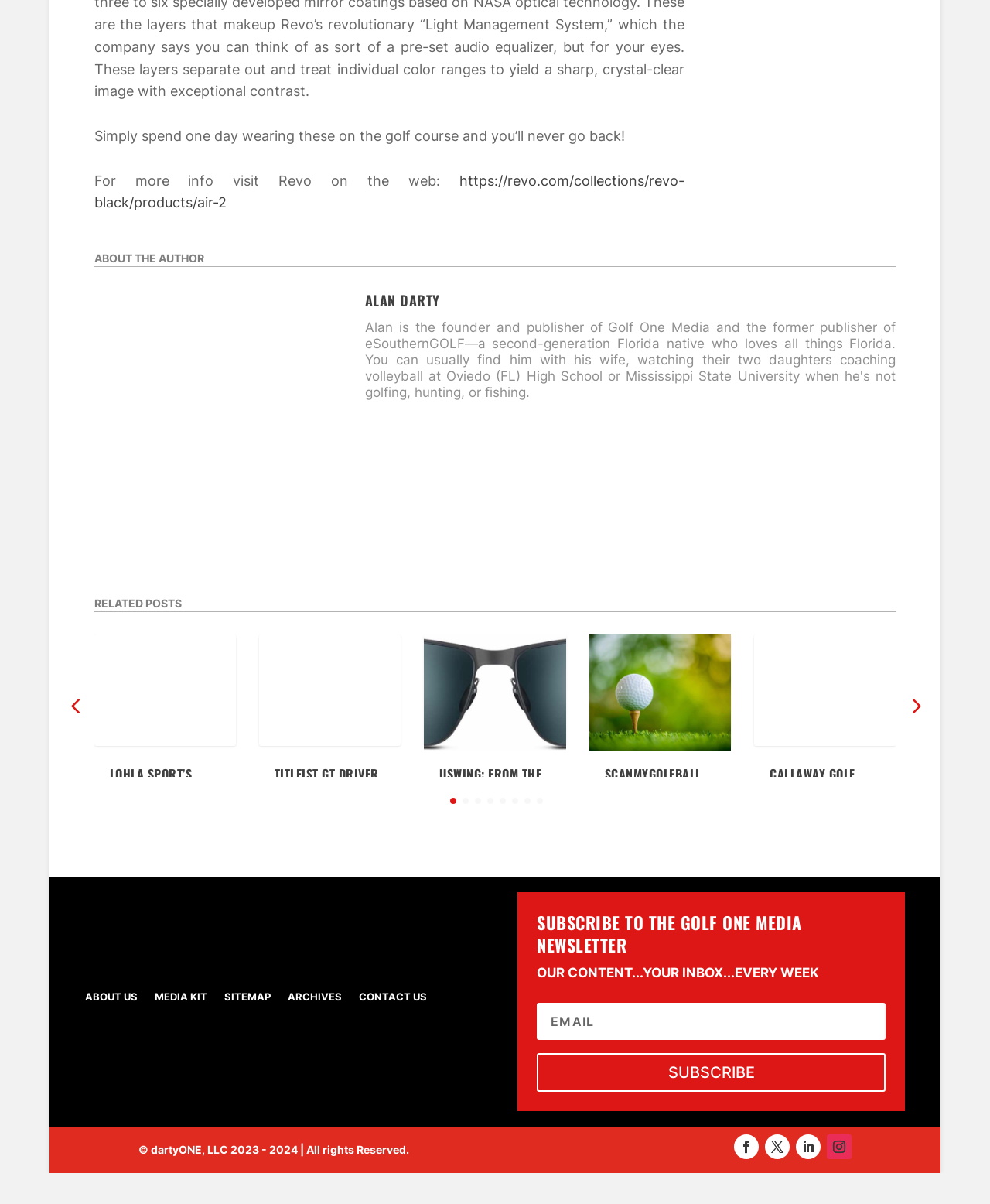What is the name of the author of the first article?
Look at the webpage screenshot and answer the question with a detailed explanation.

The first article has a heading 'ALAN DARTY' and an image of the author, which indicates that Alan Darty is the author of the article.